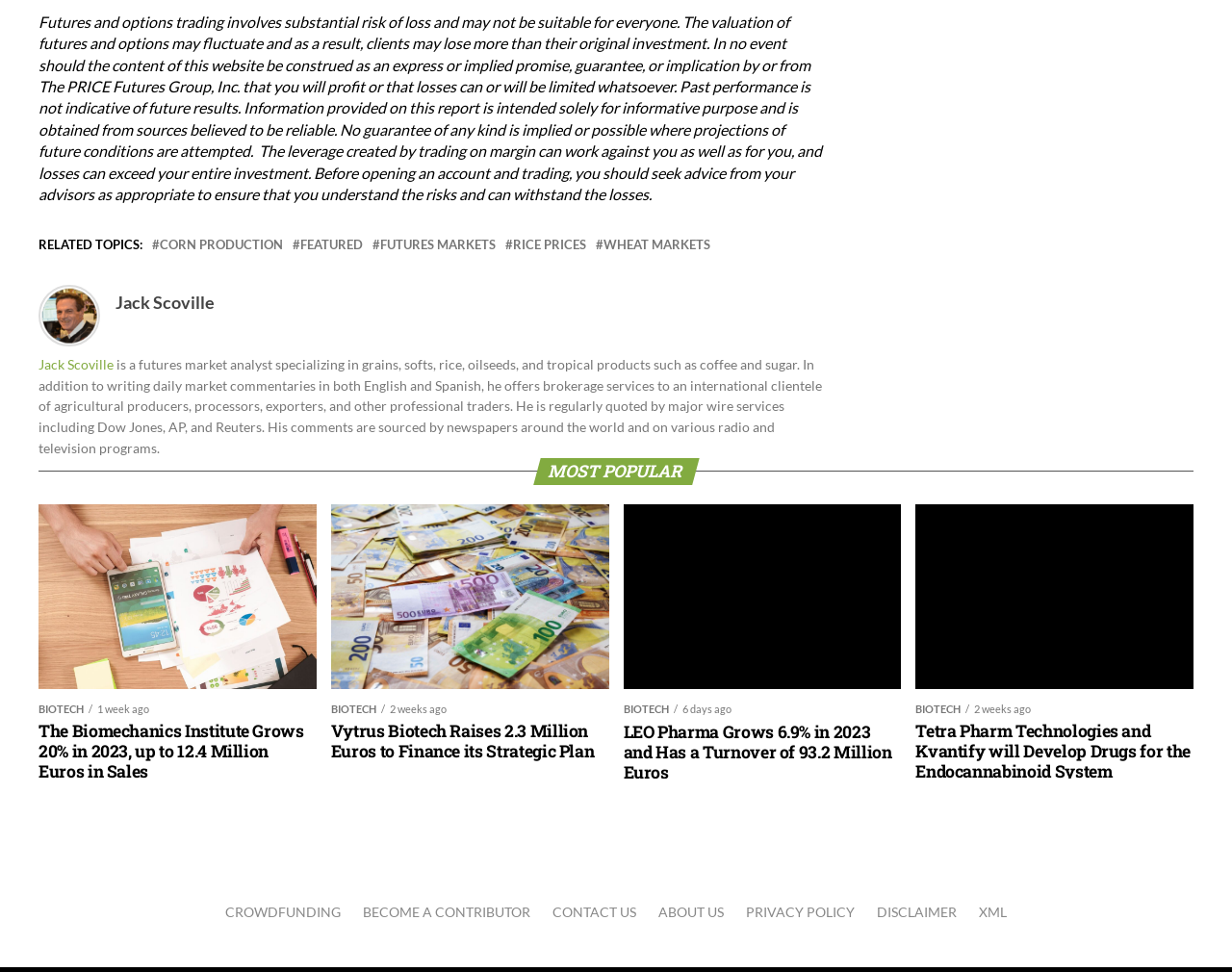What is Jack Scoville's profession?
Using the visual information, reply with a single word or short phrase.

Futures market analyst